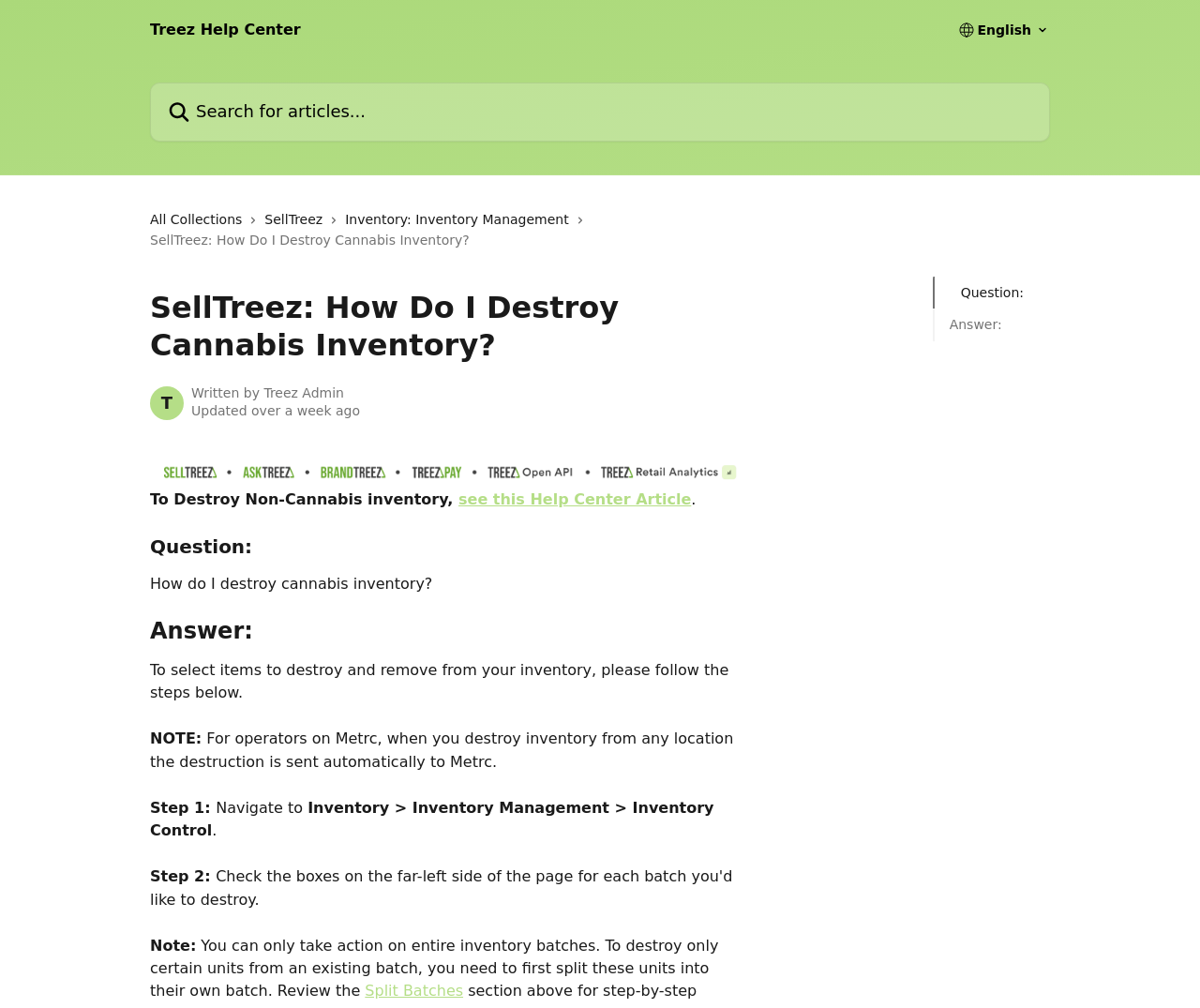Please identify the bounding box coordinates of the element on the webpage that should be clicked to follow this instruction: "Click on the link to Split Batches". The bounding box coordinates should be given as four float numbers between 0 and 1, formatted as [left, top, right, bottom].

[0.304, 0.974, 0.386, 0.992]